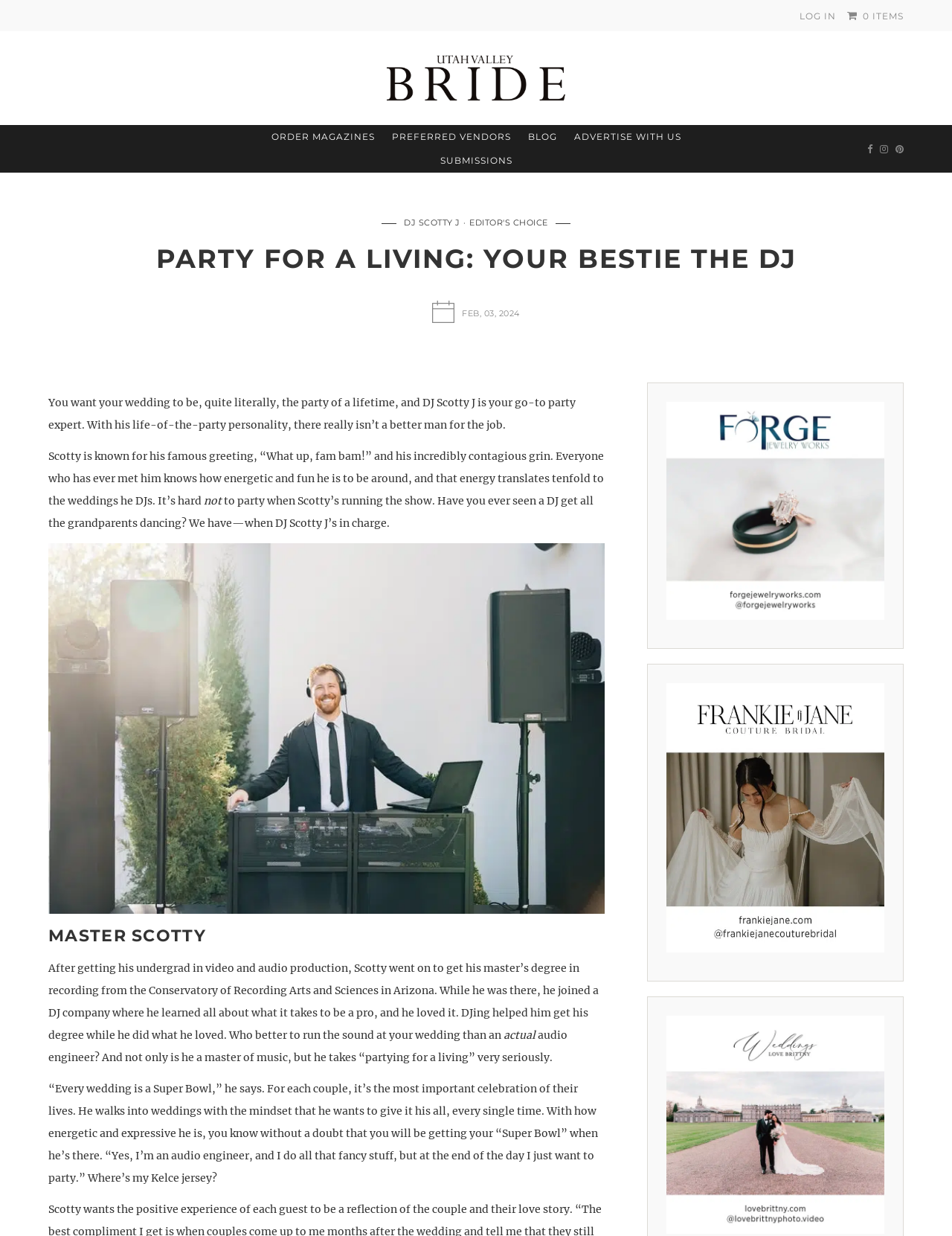Determine the bounding box for the UI element as described: "0 Items". The coordinates should be represented as four float numbers between 0 and 1, formatted as [left, top, right, bottom].

[0.89, 0.007, 0.949, 0.018]